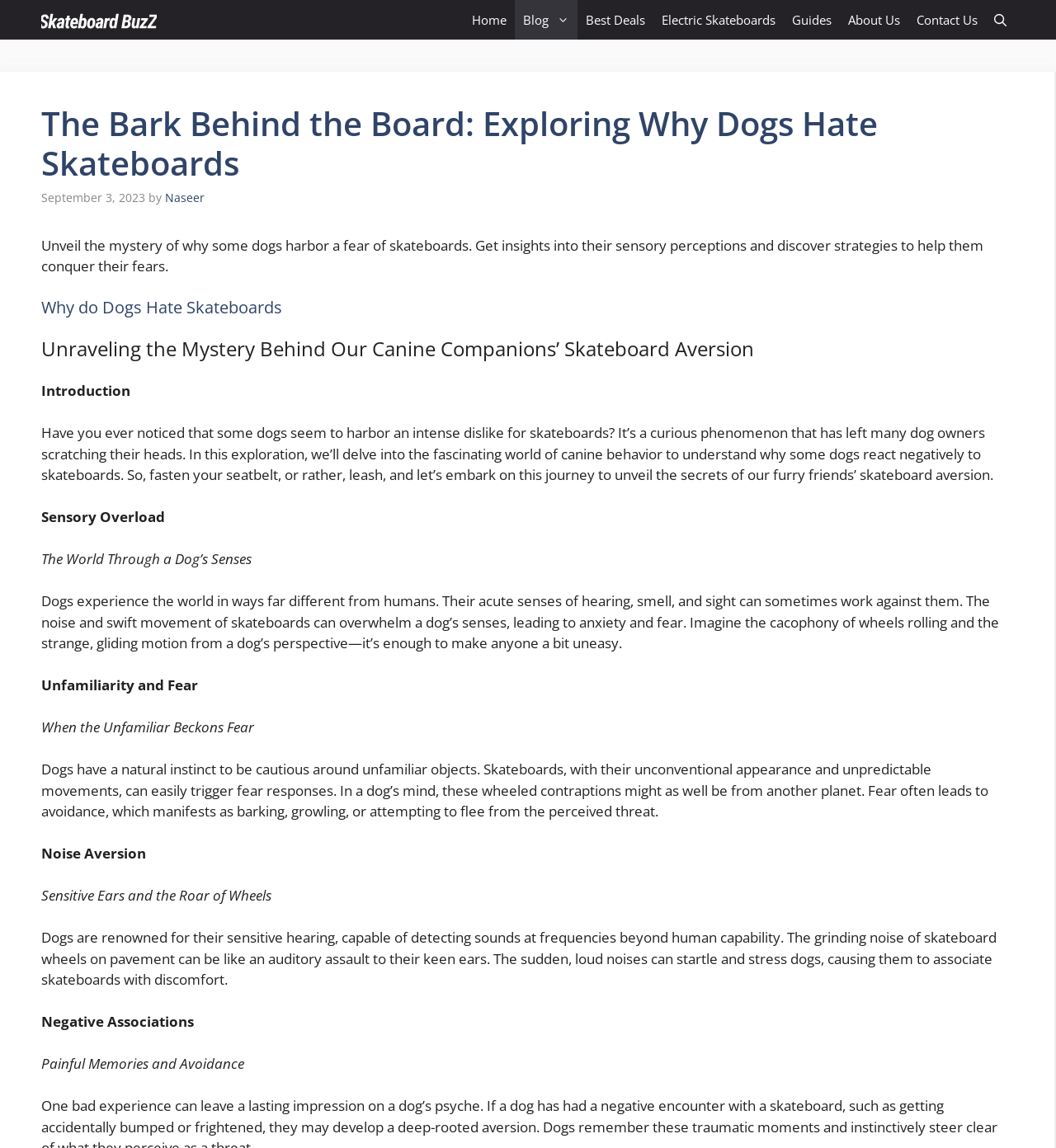What is the date of publication of this article?
Please give a detailed and elaborate answer to the question based on the image.

The date of publication is mentioned in the article, specifically in the section where it says 'September 3, 2023'. This suggests that the article was published on this date.